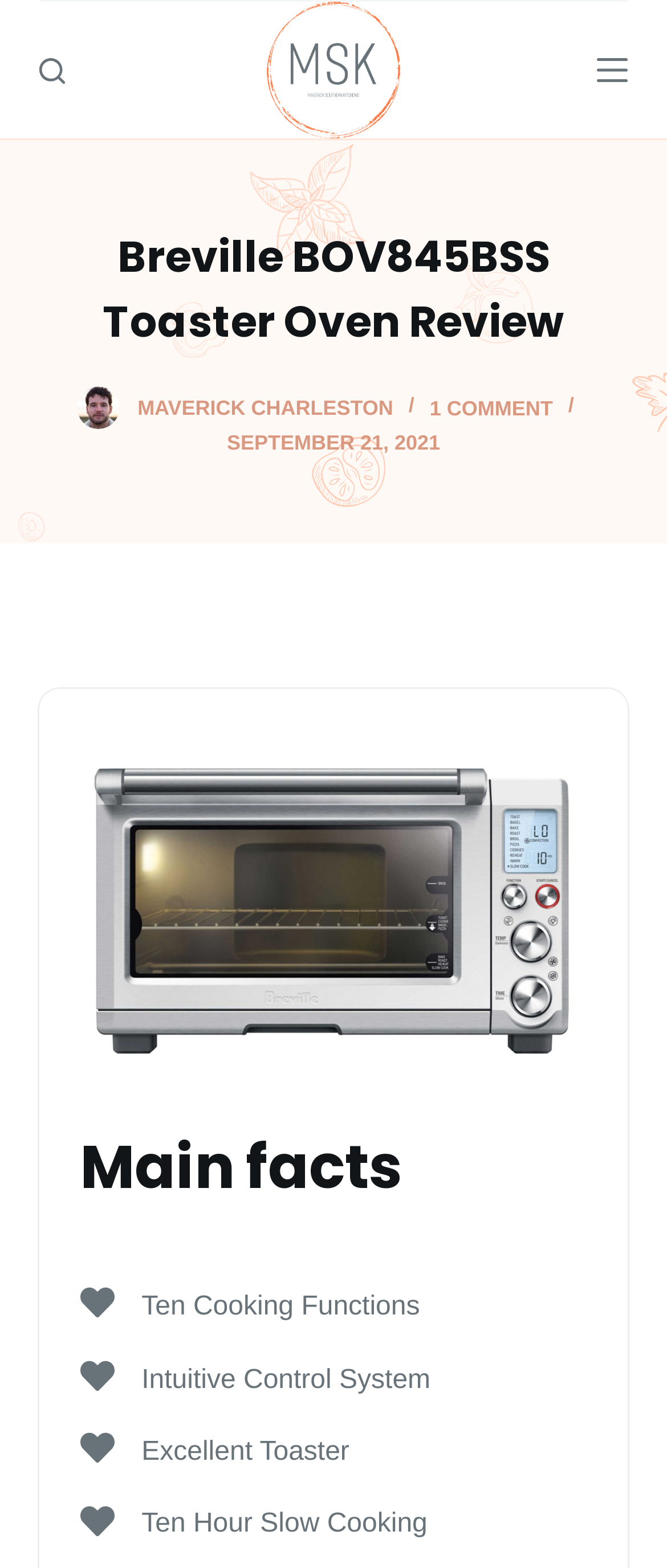Describe all the key features of the webpage in detail.

The webpage is a review of the Breville BOV845 Smart Toaster Oven Pro. At the top left, there is a link to "Skip to content". Next to it, there is a button to "Open search form". On the top right, there is a logo of "msk" with an image. There is also a button to "Open off canvas" at the top right corner.

Below the top section, there is a header with a heading that reads "Breville BOV845BSS Toaster Oven Review". Underneath, there are two links to "Maverick Charleston" with an image, and another link to "MAVERICK CHARLESTON". There is also a link to "1 COMMENT" and a time stamp that reads "SEPTEMBER 21, 2021".

Further down, there is a large image of the Breville BOV845BSS front. Below the image, there is a heading that reads "Main facts". Underneath, there are four lines of text that summarize the key features of the product: "Ten Cooking Functions", "Intuitive Control System", "Excellent Toaster", and "Ten Hour Slow Cooking".